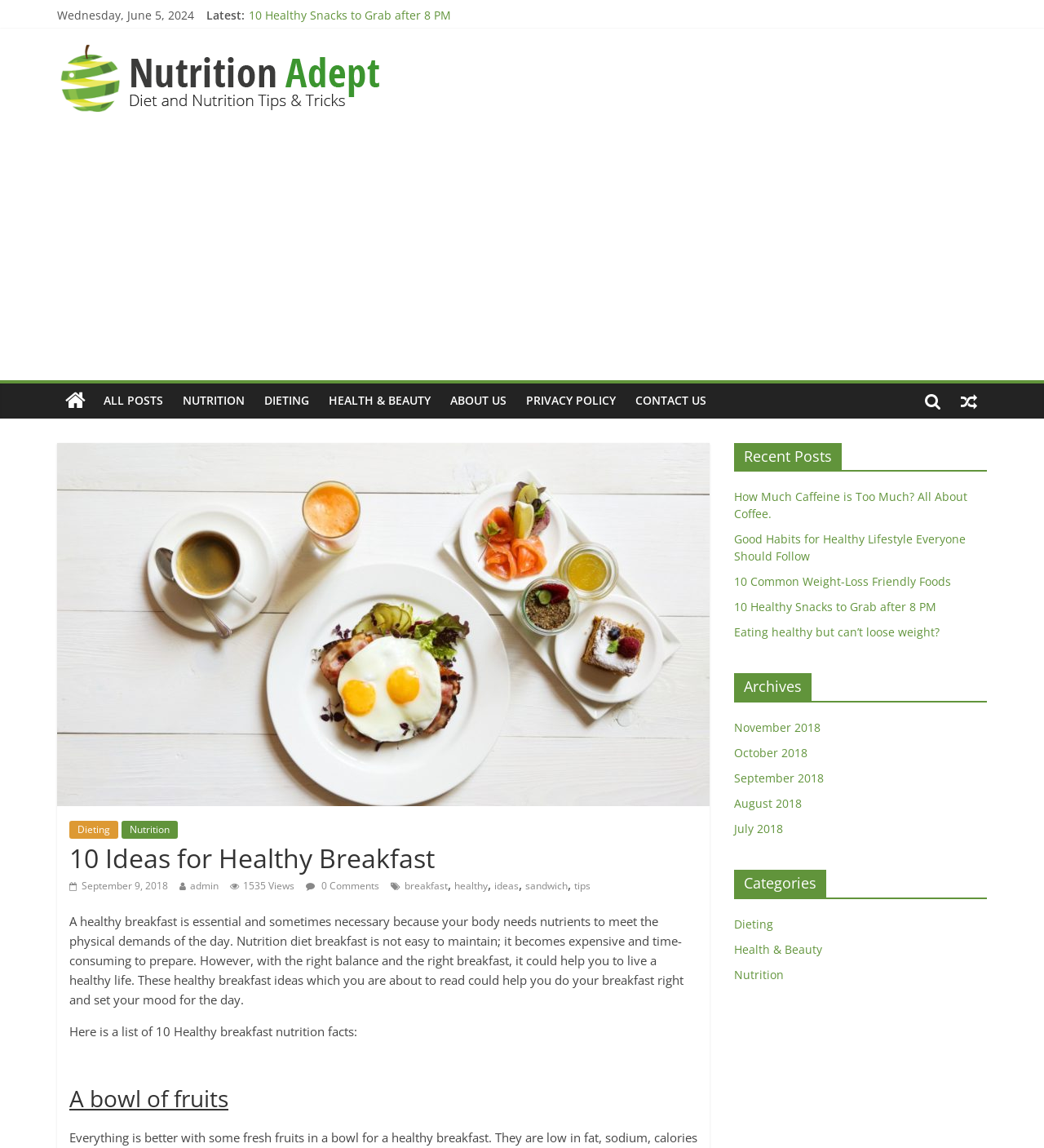What is the author of the post '10 Ideas for Healthy Breakfast'?
Offer a detailed and exhaustive answer to the question.

I found the author of the post by looking at the bottom of the post, where it says 'admin'.